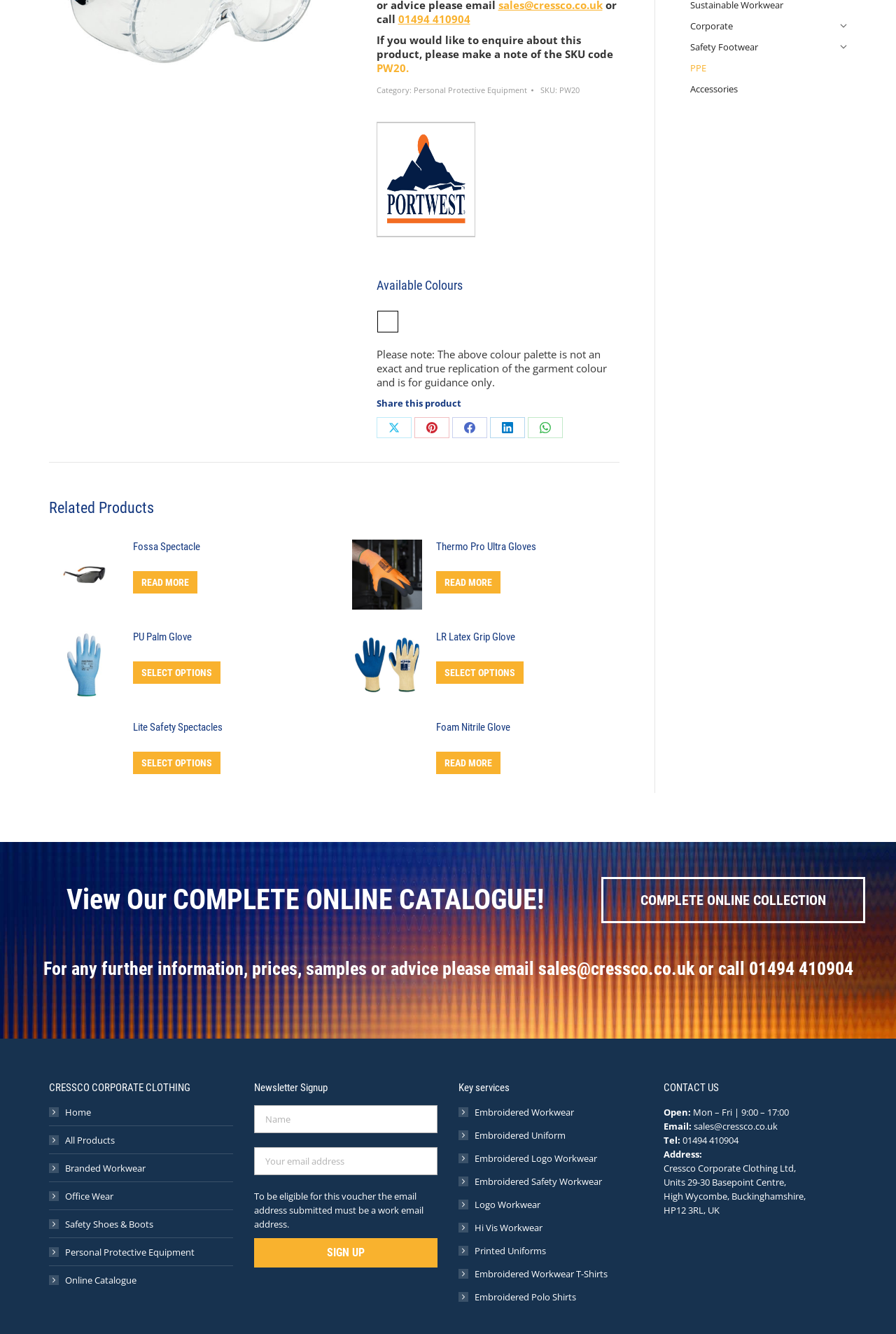Identify the bounding box coordinates for the UI element mentioned here: "Go to Top". Provide the coordinates as four float values between 0 and 1, i.e., [left, top, right, bottom].

[0.961, 0.31, 0.992, 0.331]